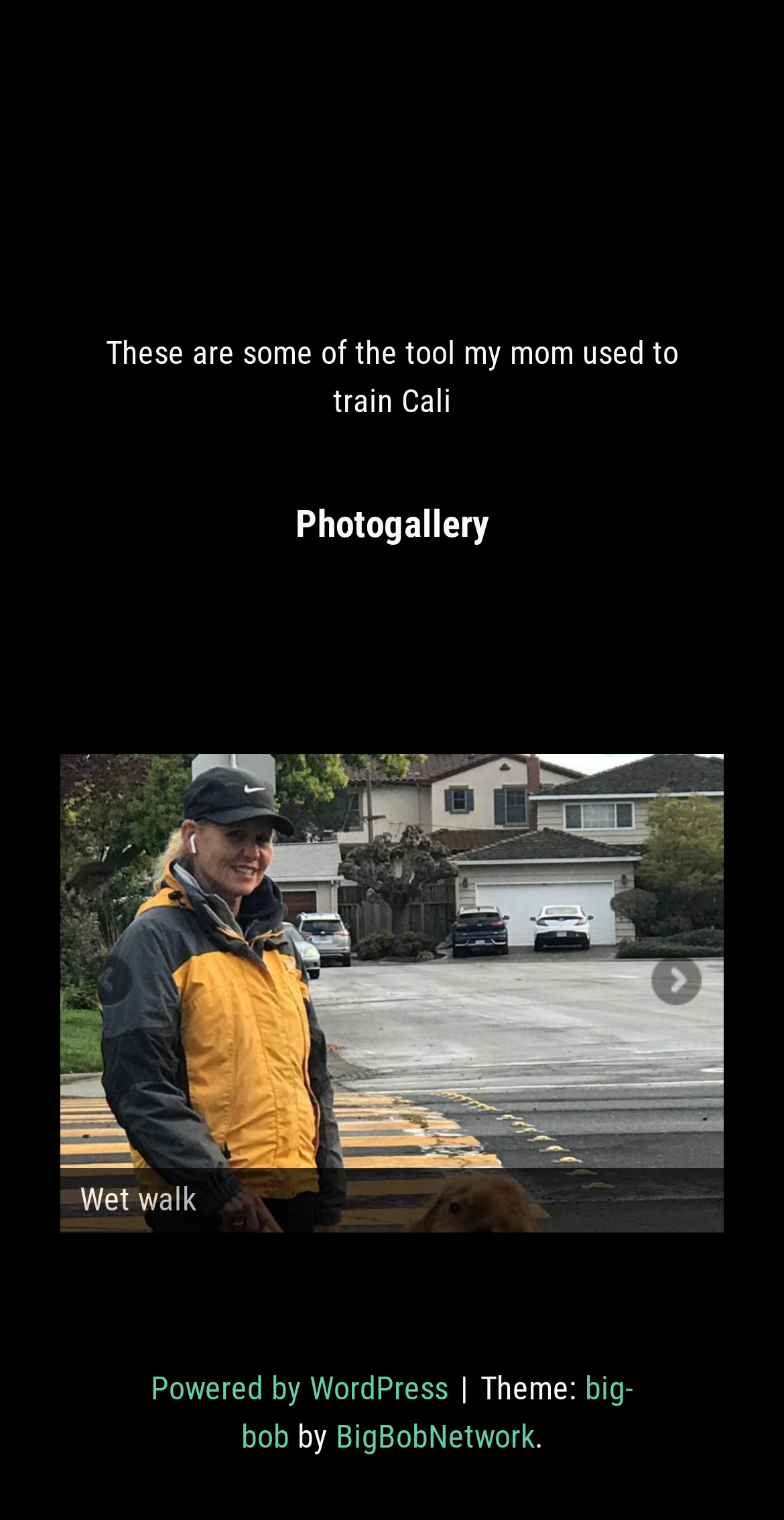What is the platform used to power the website?
Refer to the image and respond with a one-word or short-phrase answer.

WordPress